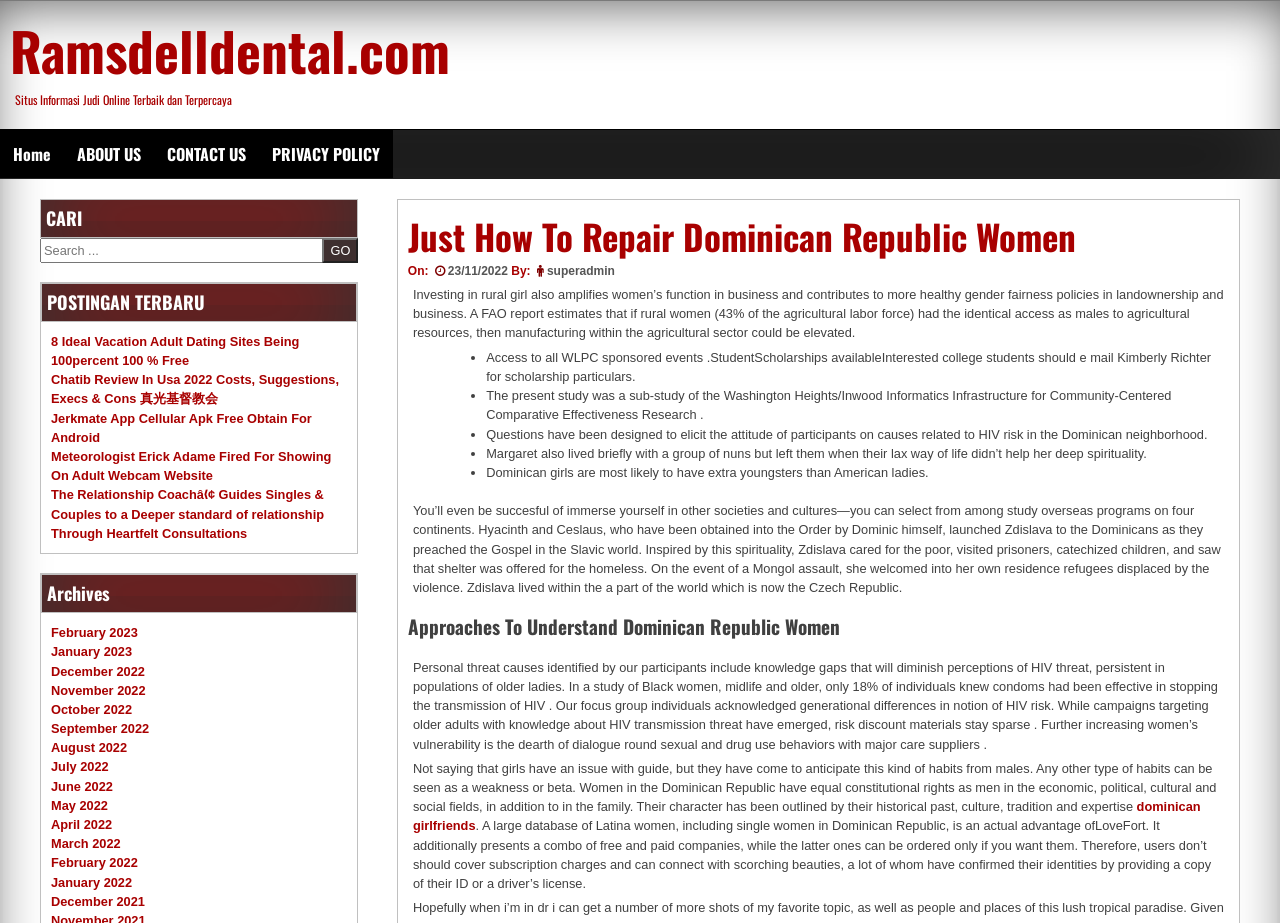Find the bounding box coordinates of the element you need to click on to perform this action: 'Search for something'. The coordinates should be represented by four float values between 0 and 1, in the format [left, top, right, bottom].

[0.031, 0.257, 0.28, 0.285]